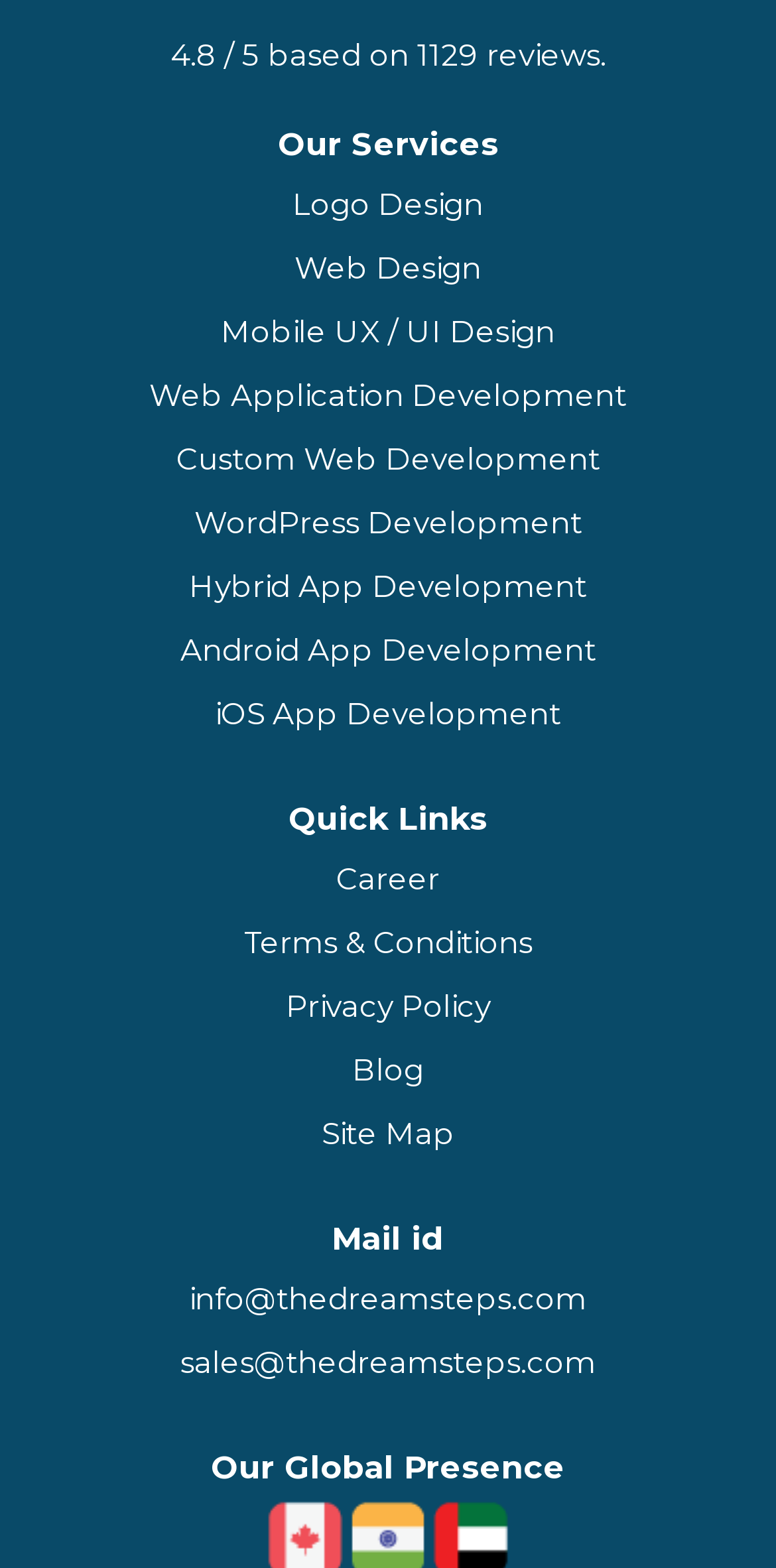Please identify the coordinates of the bounding box for the clickable region that will accomplish this instruction: "Click on Logo Design".

[0.377, 0.118, 0.623, 0.142]